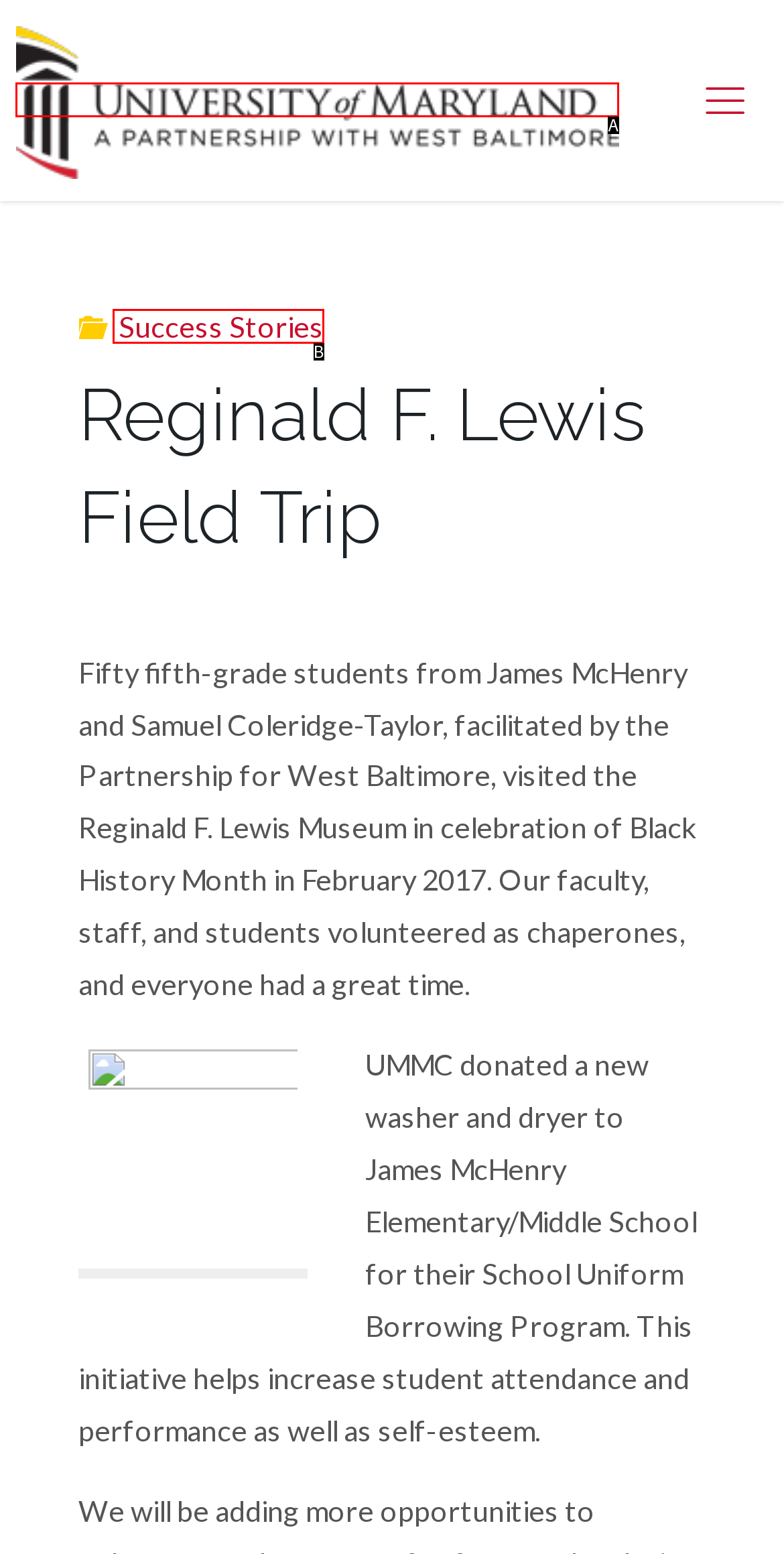Determine which option matches the element description: alt="Logo"
Reply with the letter of the appropriate option from the options provided.

A